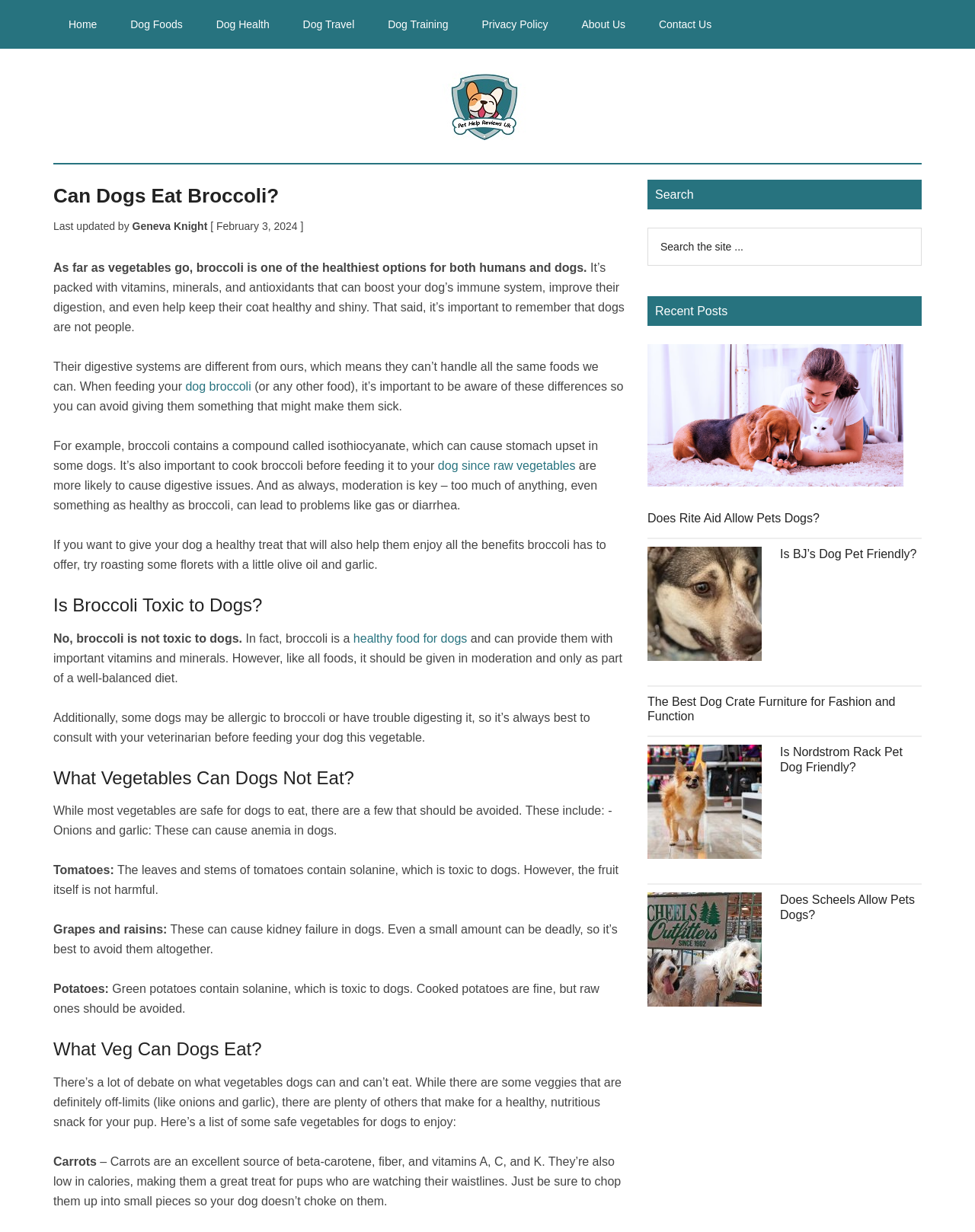Determine the bounding box for the UI element as described: "Pet Help Reviews UK". The coordinates should be represented as four float numbers between 0 and 1, formatted as [left, top, right, bottom].

[0.055, 0.058, 0.945, 0.114]